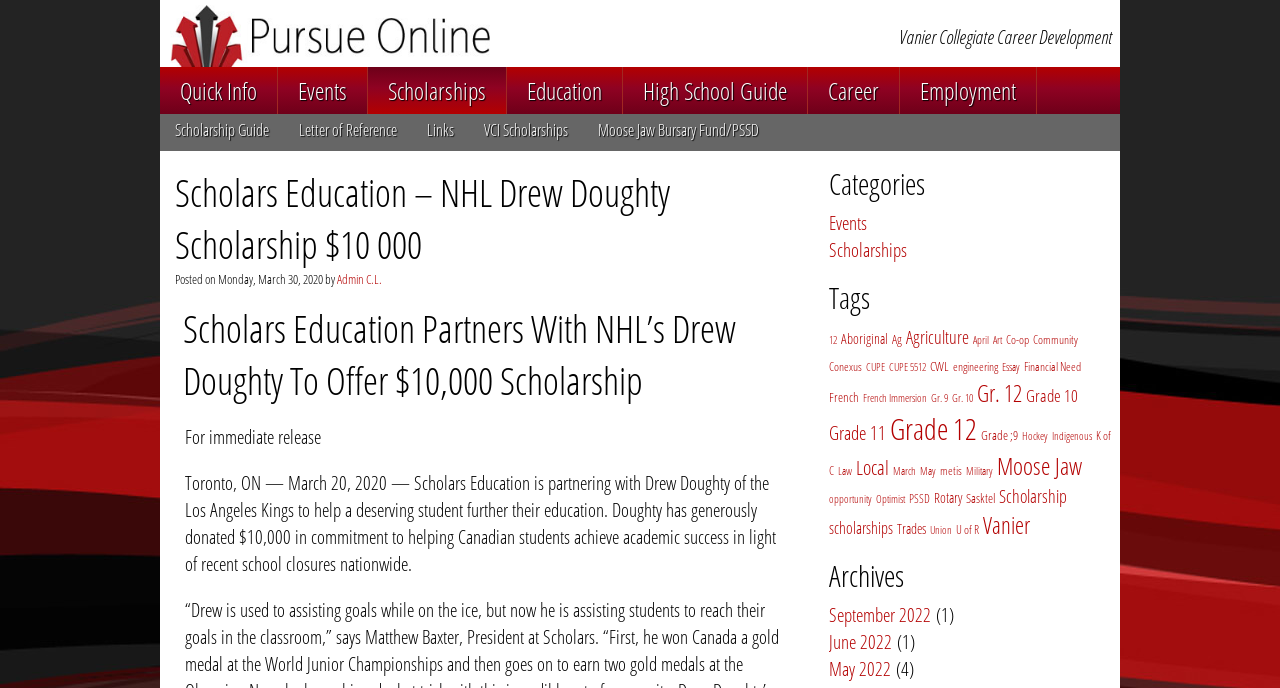What is the name of the organization partnering with Drew Doughty?
Please give a detailed and elaborate answer to the question.

The webpage mentions that Scholars Education is partnering with Drew Doughty of the Los Angeles Kings to offer a $10,000 scholarship.